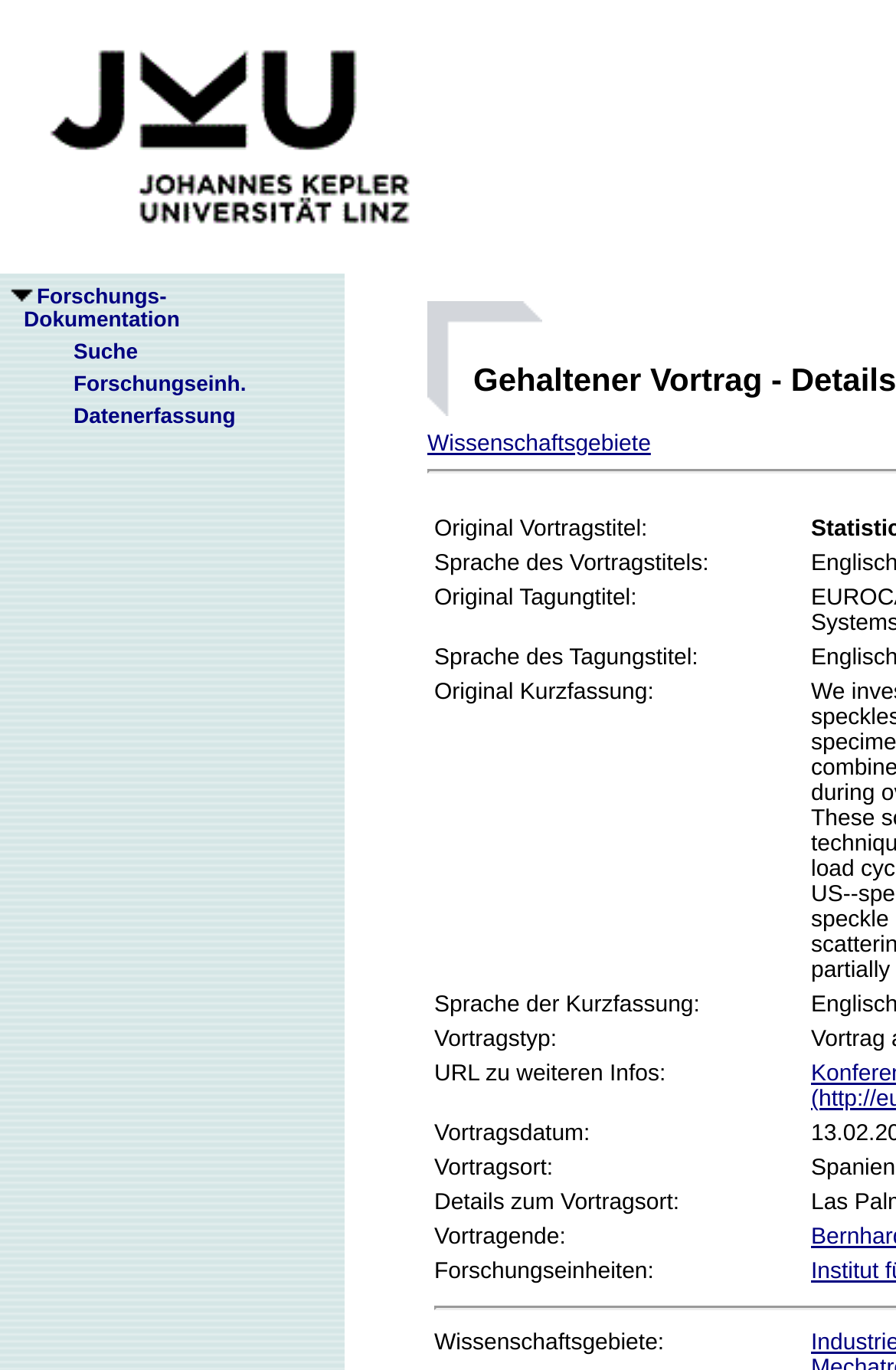Given the element description Wissenschaftsgebiete, identify the bounding box coordinates for the UI element on the webpage screenshot. The format should be (top-left x, top-left y, bottom-right x, bottom-right y), with values between 0 and 1.

[0.477, 0.315, 0.726, 0.333]